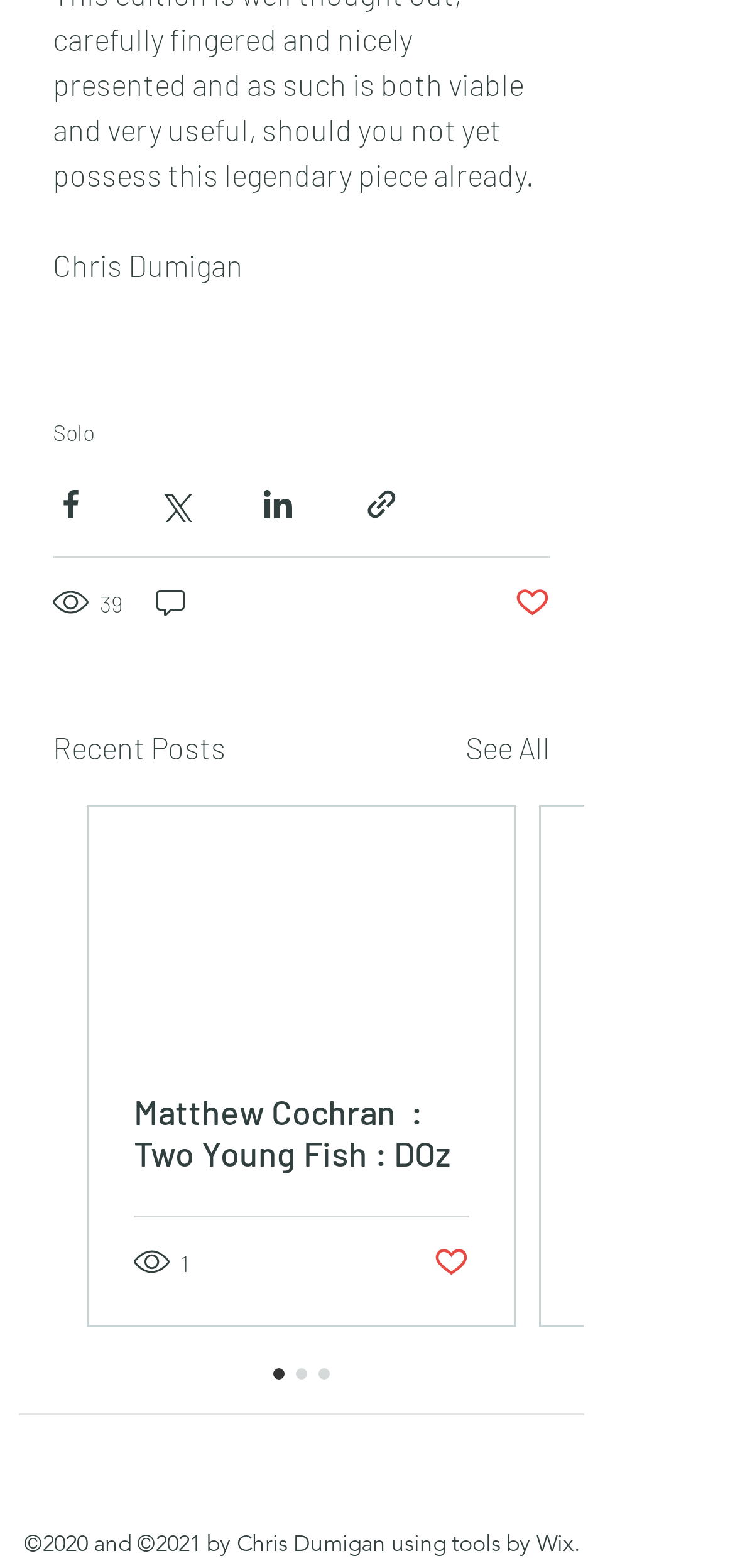What is the title of the section below the first post?
Refer to the image and provide a thorough answer to the question.

The section below the first post is titled 'Recent Posts', which suggests that it contains a list of recent posts or articles.